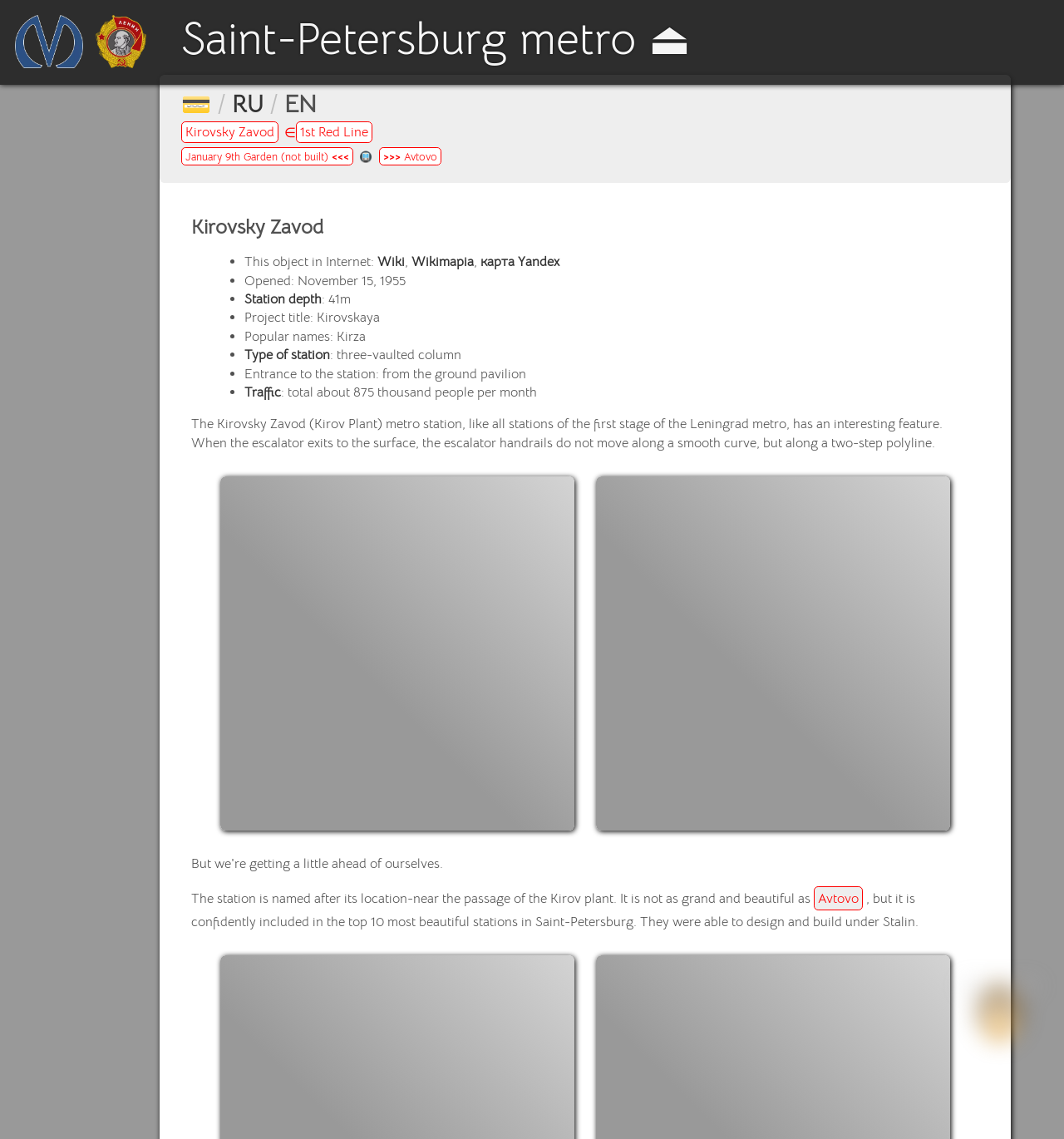Find the bounding box of the web element that fits this description: "1st Red Line".

[0.28, 0.105, 0.358, 0.122]